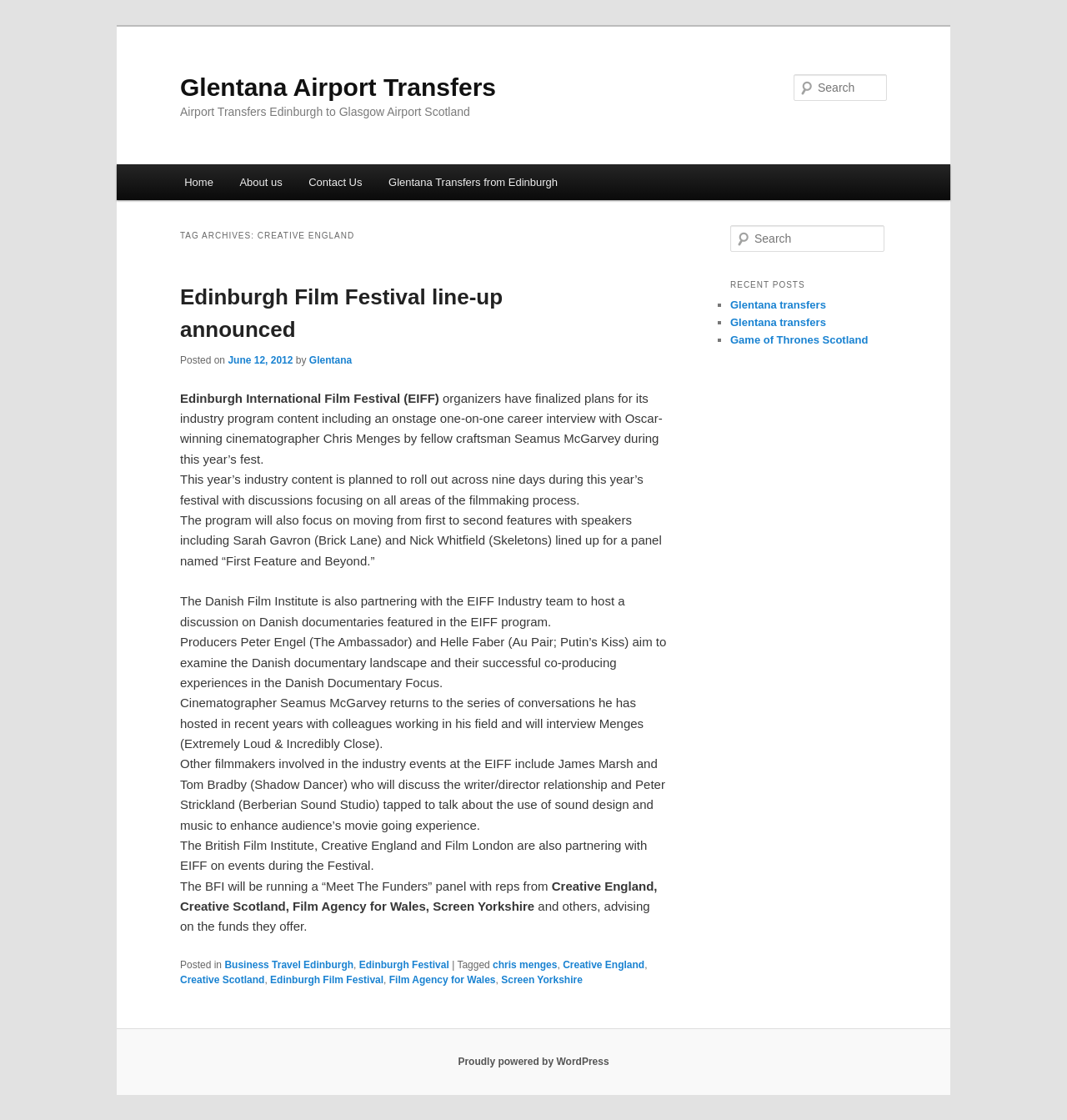Based on the image, give a detailed response to the question: What is the topic of the article?

The article mentions 'Edinburgh Film Festival line-up announced' and discusses the festival's industry program content, indicating that the topic of the article is the Edinburgh Film Festival.